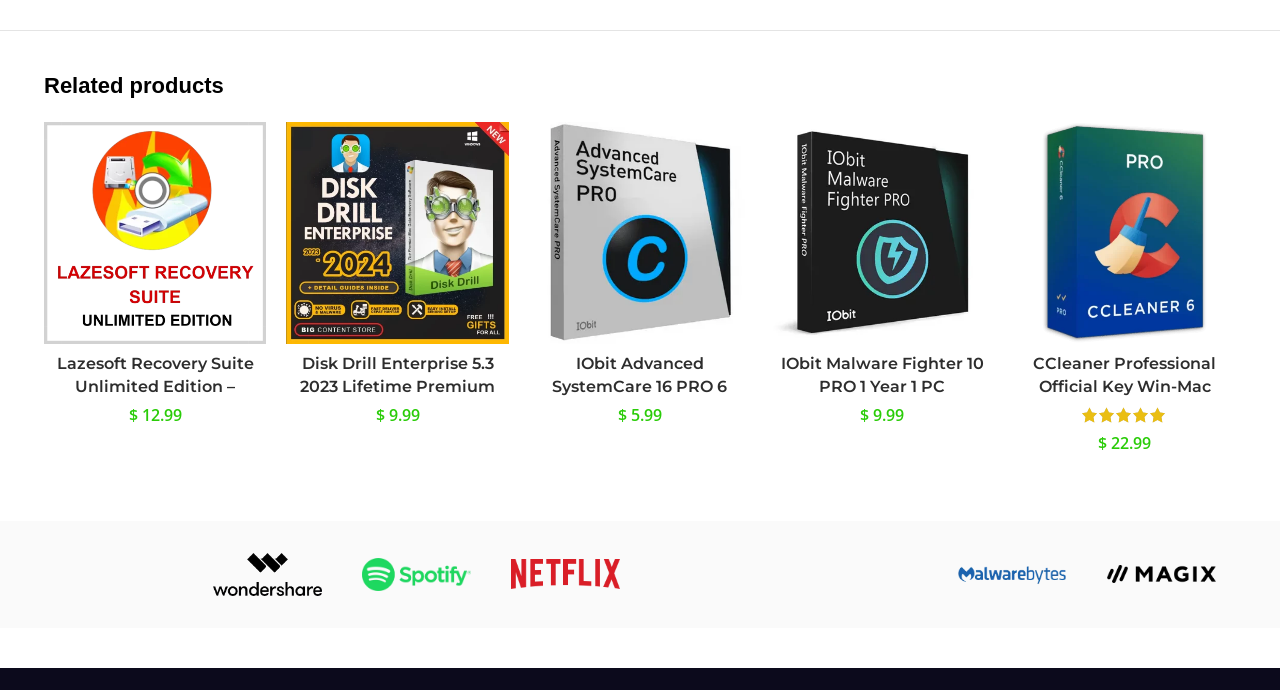Determine the bounding box coordinates of the area to click in order to meet this instruction: "Select options for CCleaner Professional Official Key Win-Mac".

[0.792, 0.501, 0.966, 0.556]